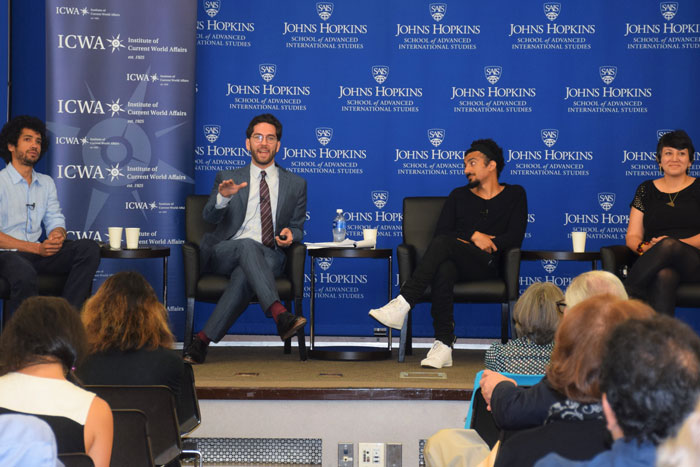Explain all the elements you observe in the image.

The image features a panel discussion taking place at the Johns Hopkins School of Advanced International Studies, highlighted by a backdrop featuring the institution's logo. The panel includes four individuals: two male speakers on the left and right, and a male moderator in a suit at the center, actively engaging the audience. The atmosphere appears dynamic, with the audience partially visible in the foreground, indicating participation in the dialogue. The event focuses on topics related to art and cultural expression, reflecting the contributions of the panelists, including prominent figures like Ganzeer and others, who share their insights on graphic provocations and the portrayal of political and social issues through art. This moment captures a blend of professional discourse and creative exploration within a scholarly setting.